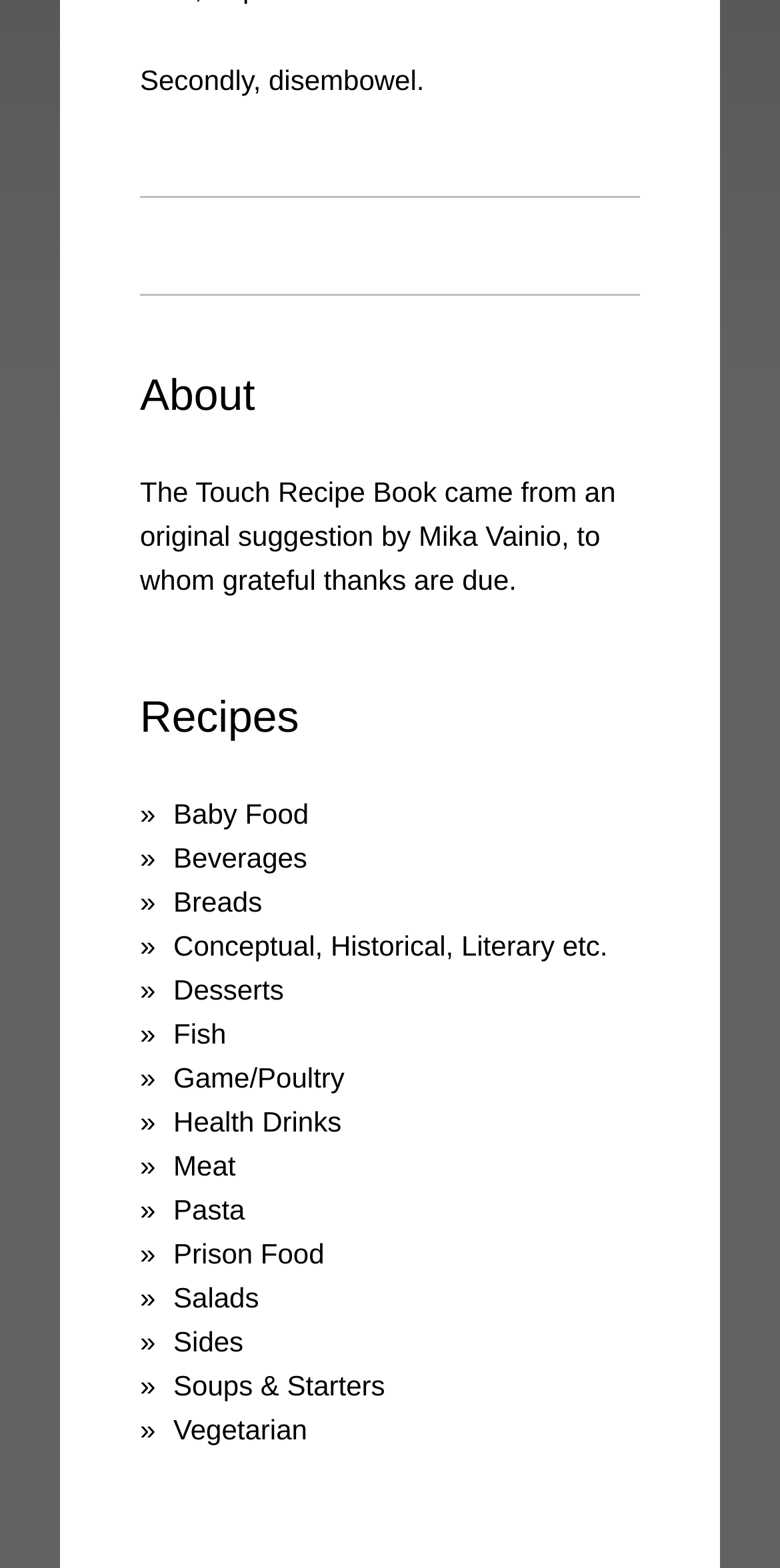Locate the bounding box of the UI element with the following description: "Conceptual, Historical, Literary etc.".

[0.222, 0.592, 0.779, 0.613]